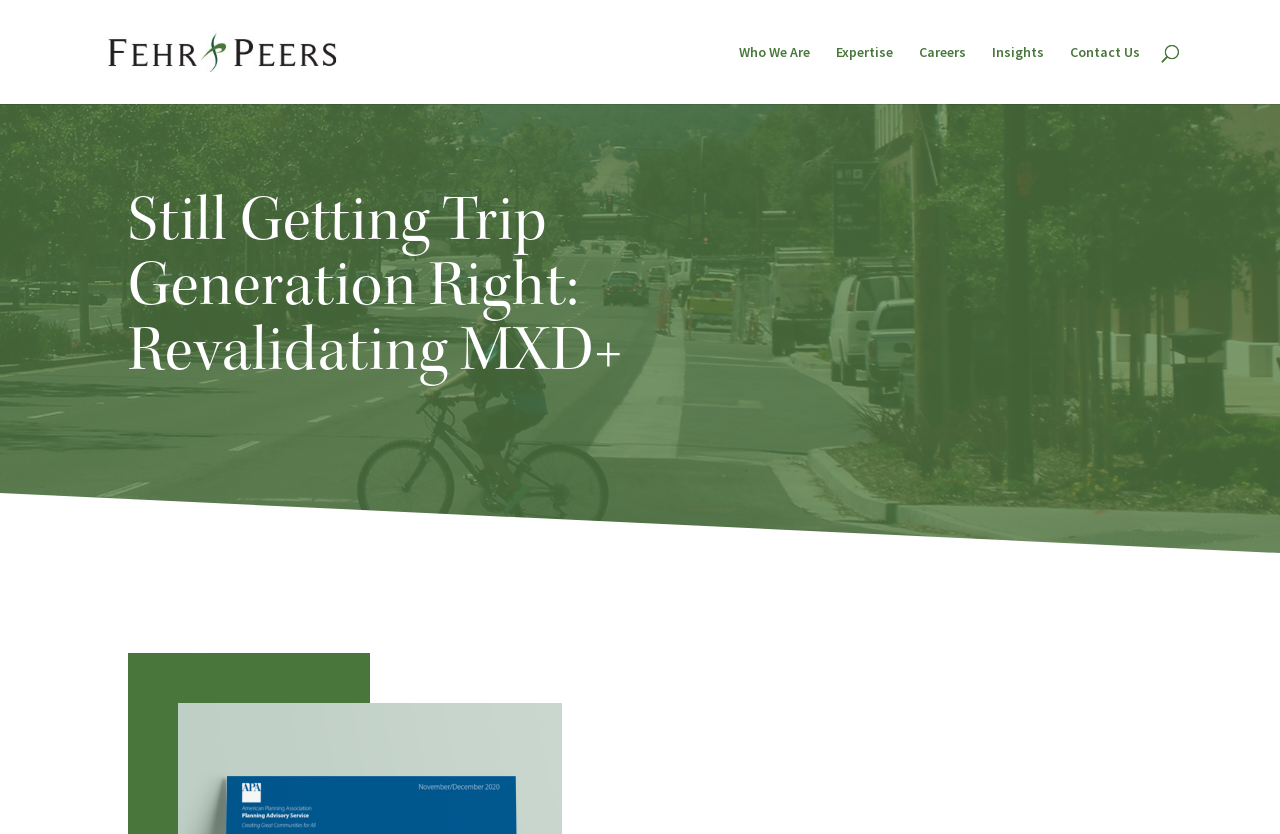What is the company name in the top-left corner?
Based on the screenshot, provide a one-word or short-phrase response.

Fehr & Peers